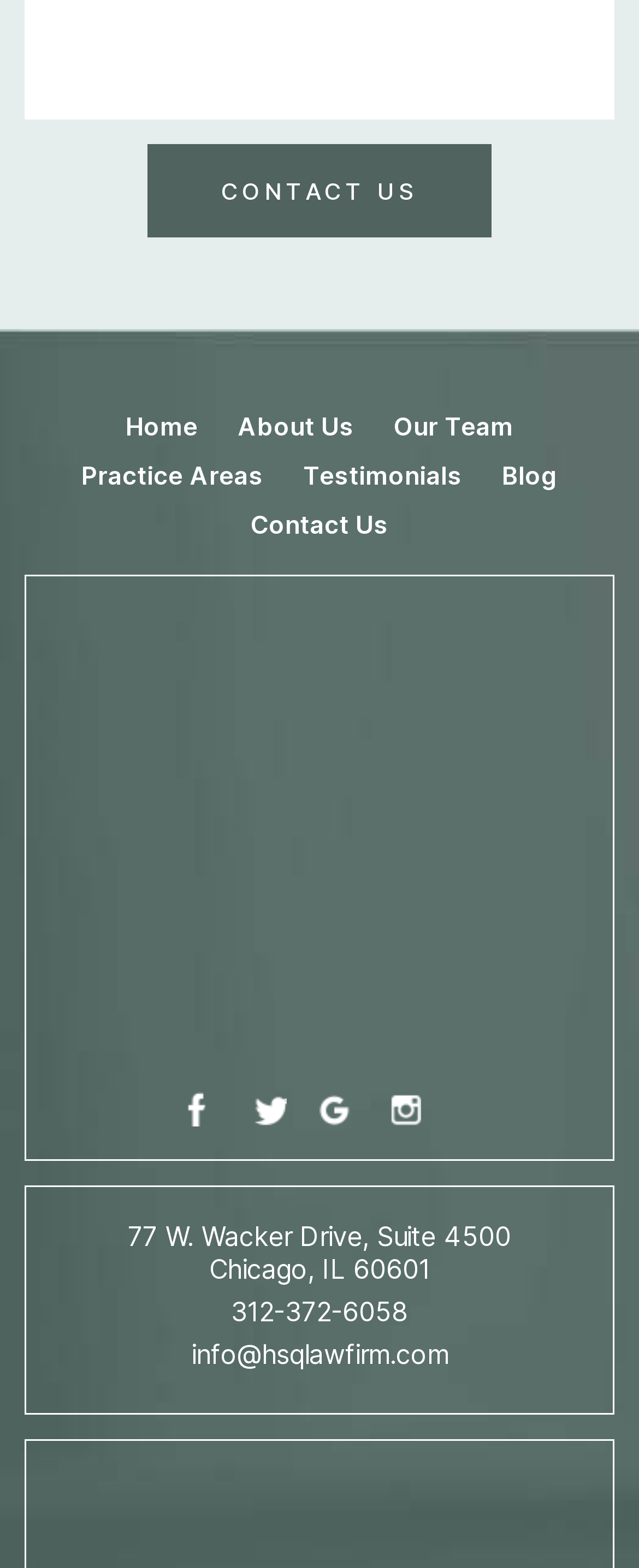Determine the bounding box coordinates of the clickable area required to perform the following instruction: "Click the Contact Us button". The coordinates should be represented as four float numbers between 0 and 1: [left, top, right, bottom].

[0.231, 0.092, 0.769, 0.151]